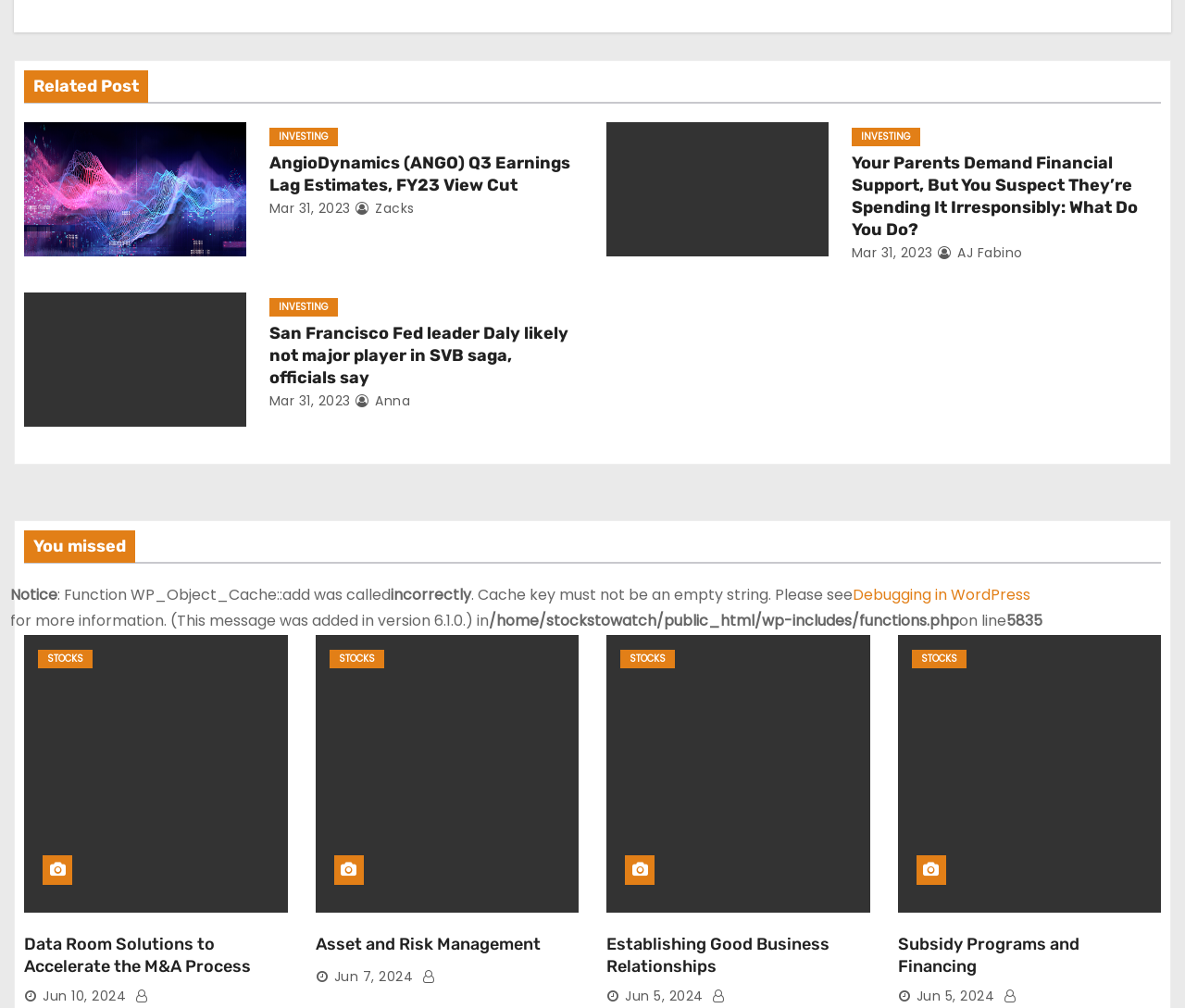Please find and report the bounding box coordinates of the element to click in order to perform the following action: "Click on 'INVESTING'". The coordinates should be expressed as four float numbers between 0 and 1, in the format [left, top, right, bottom].

[0.227, 0.126, 0.285, 0.145]